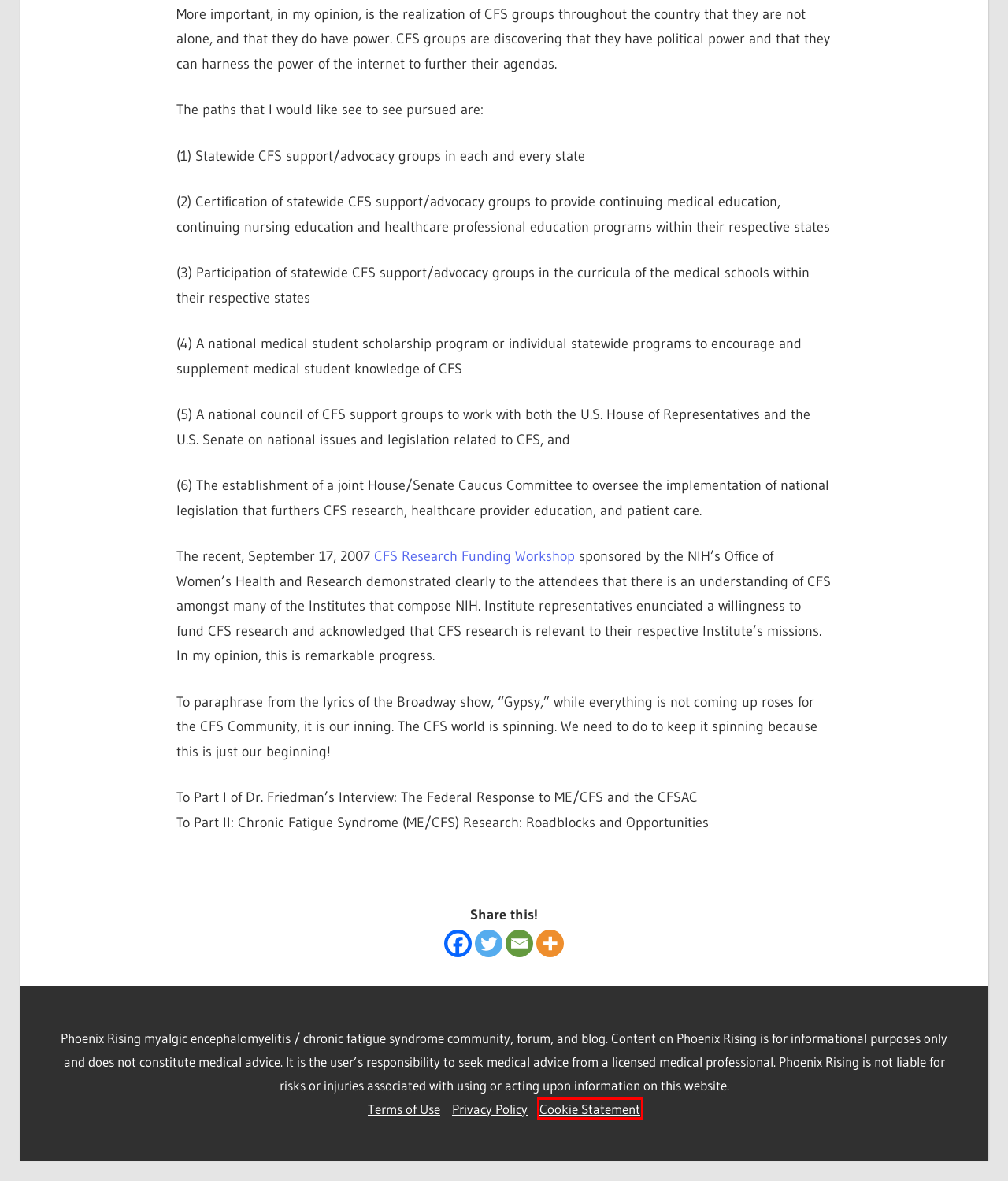You are looking at a webpage screenshot with a red bounding box around an element. Pick the description that best matches the new webpage after interacting with the element in the red bounding box. The possible descriptions are:
A. Cookie usage | Phoenix Rising ME/CFS Forums
B. Privacy policy | Phoenix Rising ME/CFS Forums
C. Infections and ME/CFS
D. Disclaimer
E. Treatment
F. Related Conditions
G. Severe Myalgic Encephalomyelitis
H. NJMECFSA

A